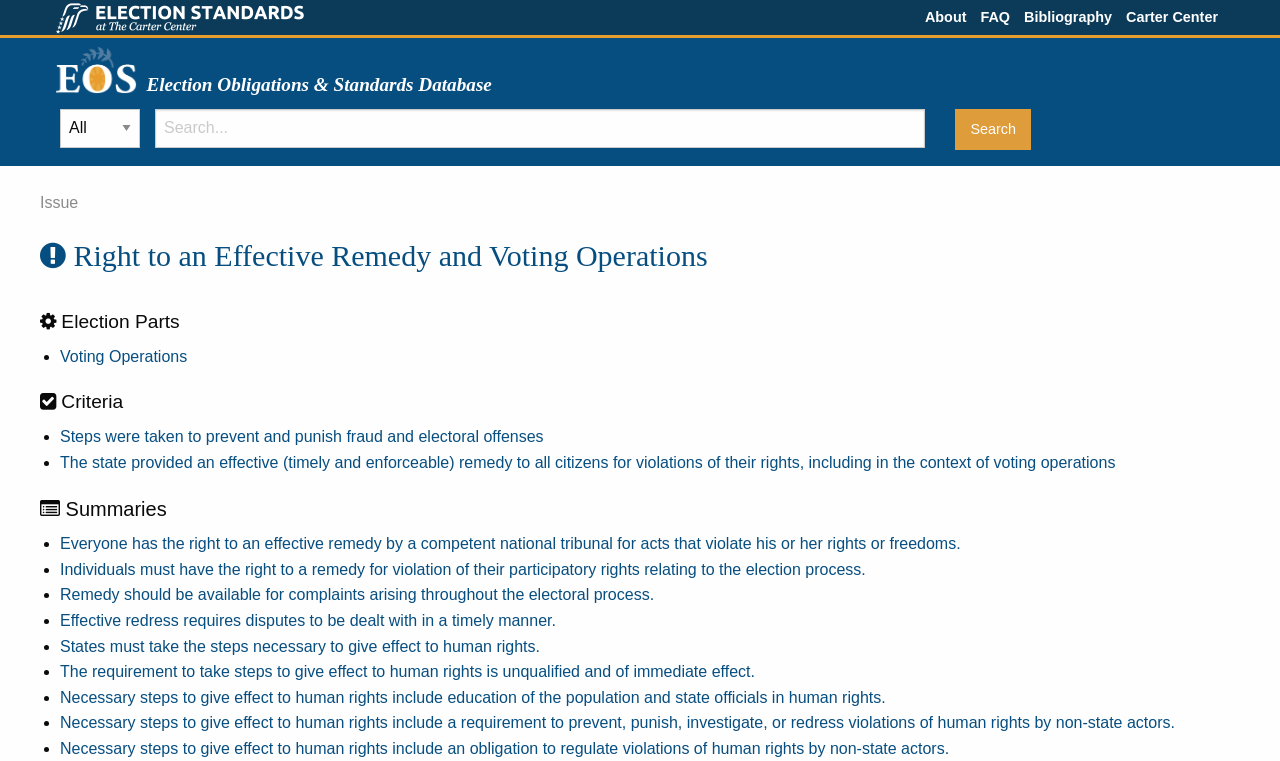Please predict the bounding box coordinates (top-left x, top-left y, bottom-right x, bottom-right y) for the UI element in the screenshot that fits the description: About

[0.717, 0.008, 0.761, 0.038]